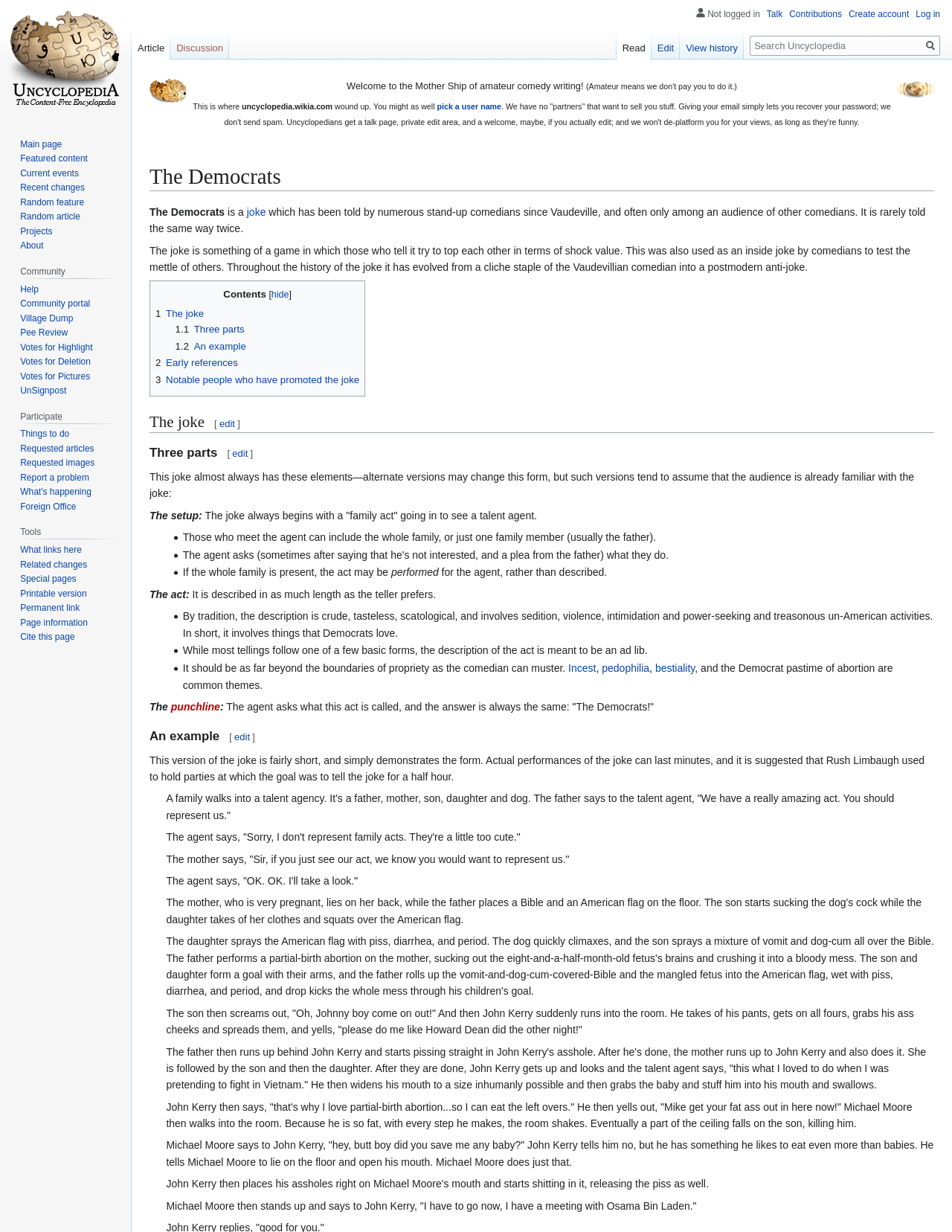What is the significance of the joke in the context of comedy?
Give a detailed and exhaustive answer to the question.

The joke has evolved from a cliche staple of Vaudevillian comedy into a postmodern anti-joke, which is a joke that subverts expectations and challenges the notion of what is considered funny or acceptable.